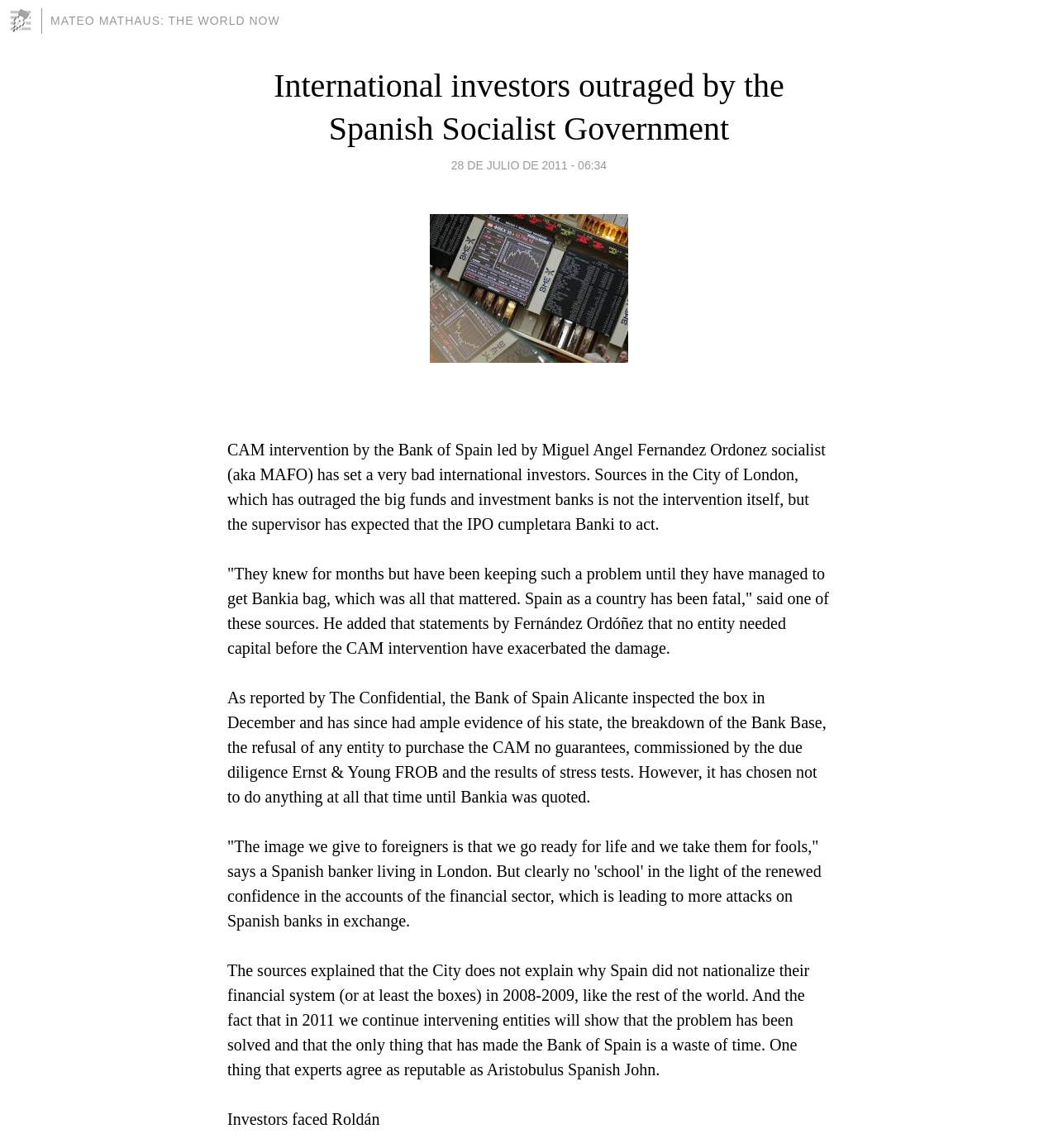Based on the image, please respond to the question with as much detail as possible:
Who led the CAM intervention by the Bank of Spain?

I found the answer by reading the text in the webpage, specifically the sentence 'CAM intervention by the Bank of Spain led by Miguel Angel Fernandez Ordonez socialist (aka MAFO) has set a very bad international investors.' which mentions the leader of the CAM intervention.